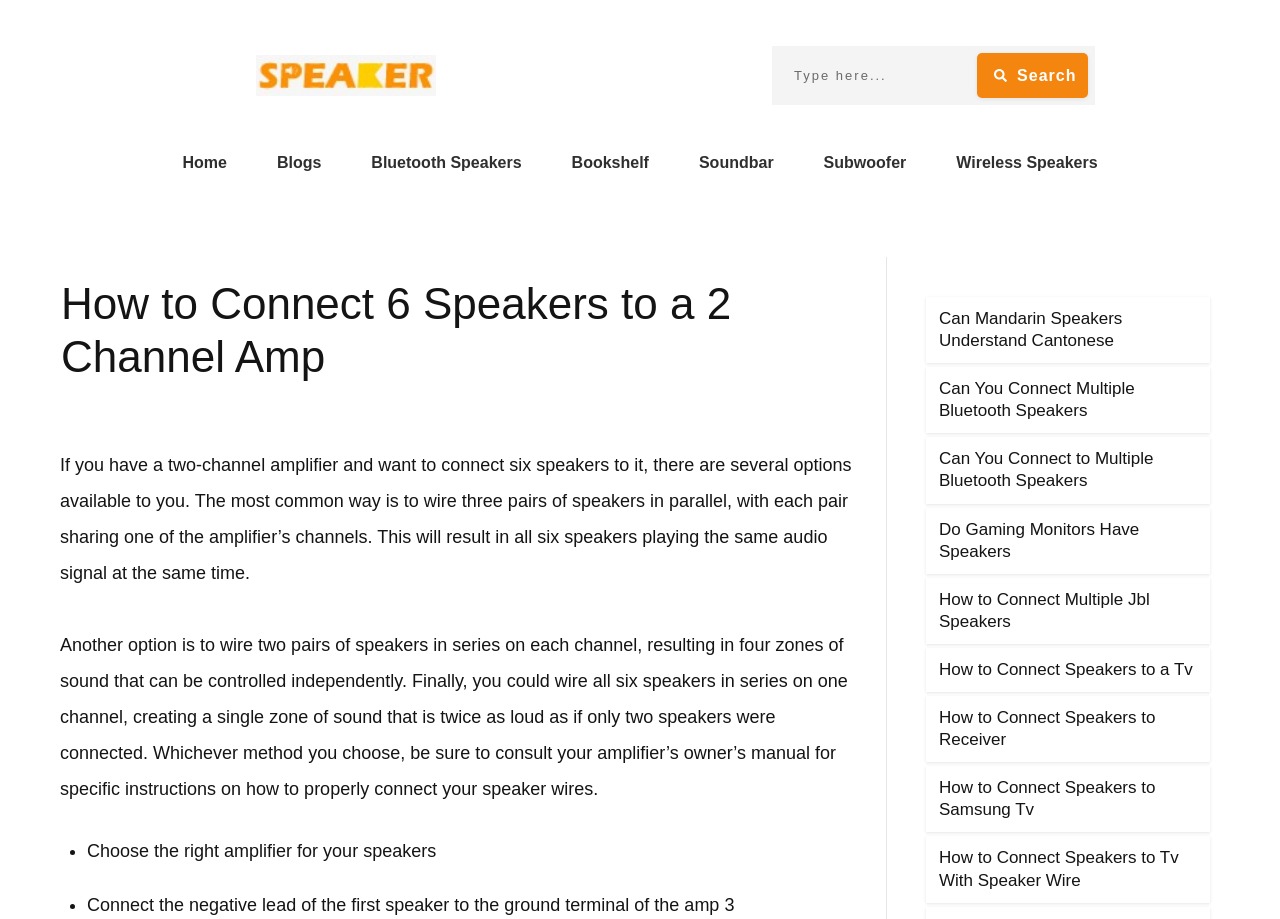Please identify the bounding box coordinates of the element that needs to be clicked to execute the following command: "Read the article 'Can Mandarin Speakers Understand Cantonese'". Provide the bounding box using four float numbers between 0 and 1, formatted as [left, top, right, bottom].

[0.734, 0.335, 0.937, 0.383]